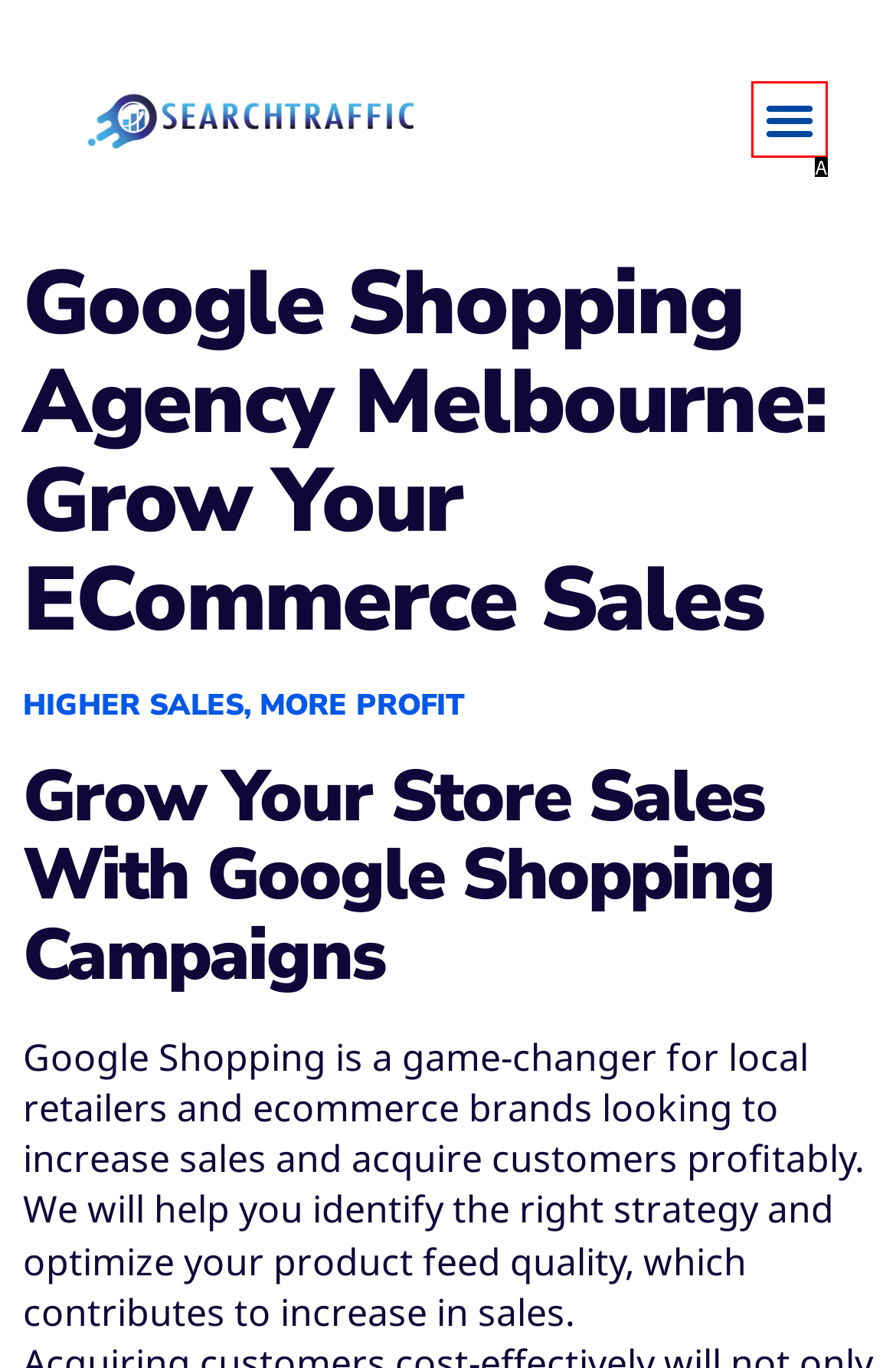Using the description: Menu, find the HTML element that matches it. Answer with the letter of the chosen option.

A